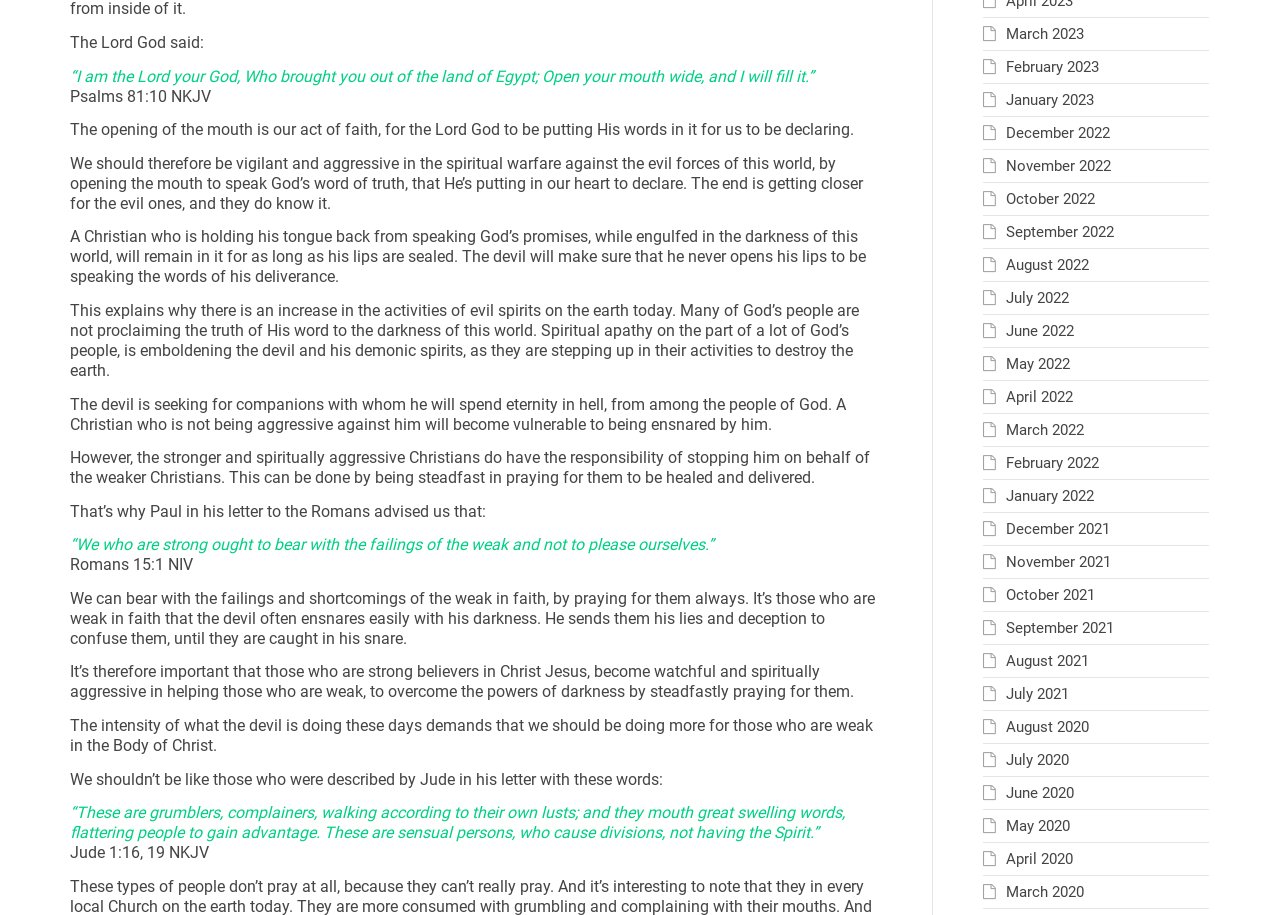How many links to past months are there?
Carefully analyze the image and provide a thorough answer to the question.

There are 30 links to past months on the webpage, ranging from March 2023 to March 2020.